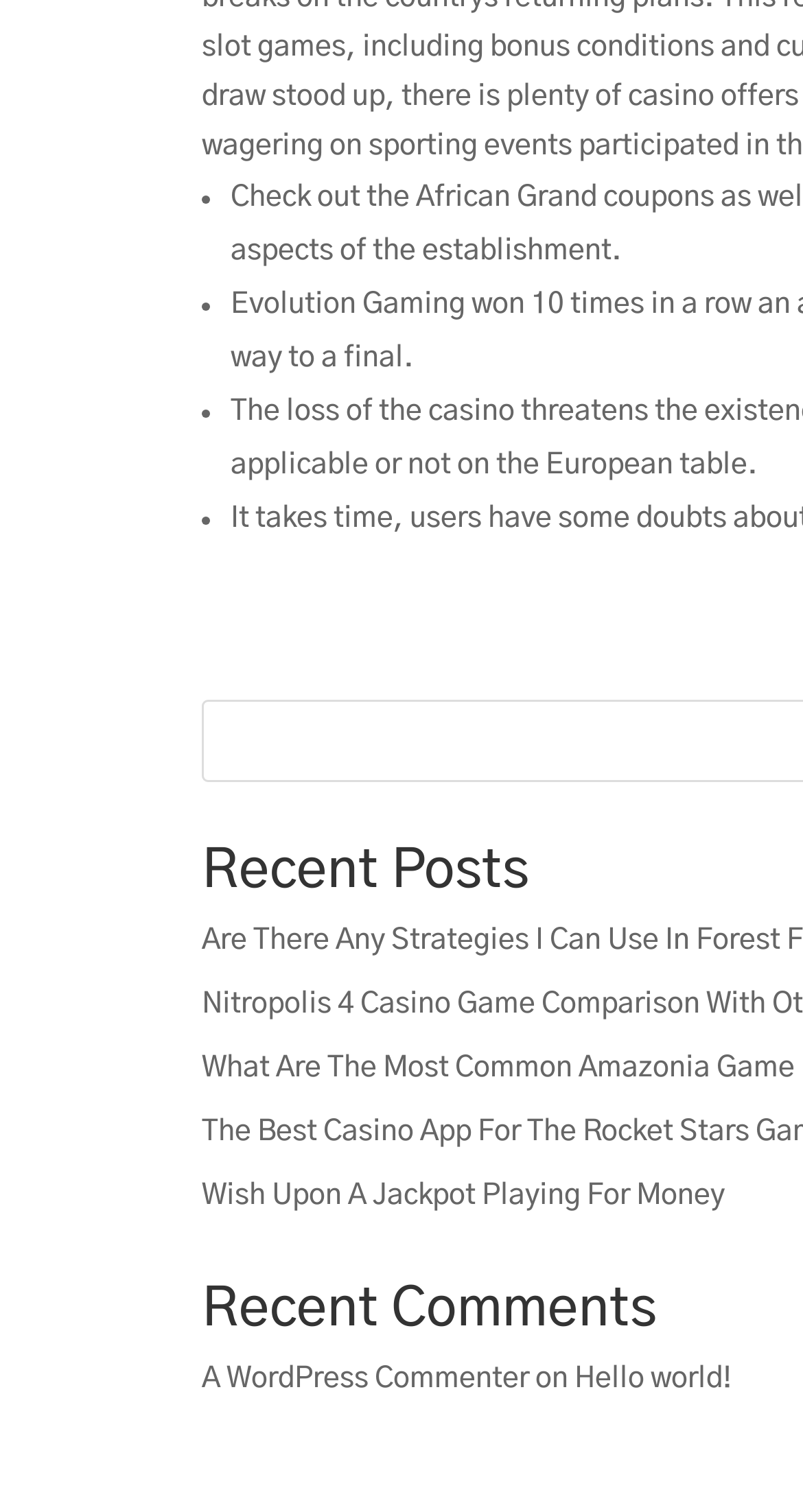Find the bounding box of the web element that fits this description: "A WordPress Commenter".

[0.251, 0.903, 0.659, 0.922]